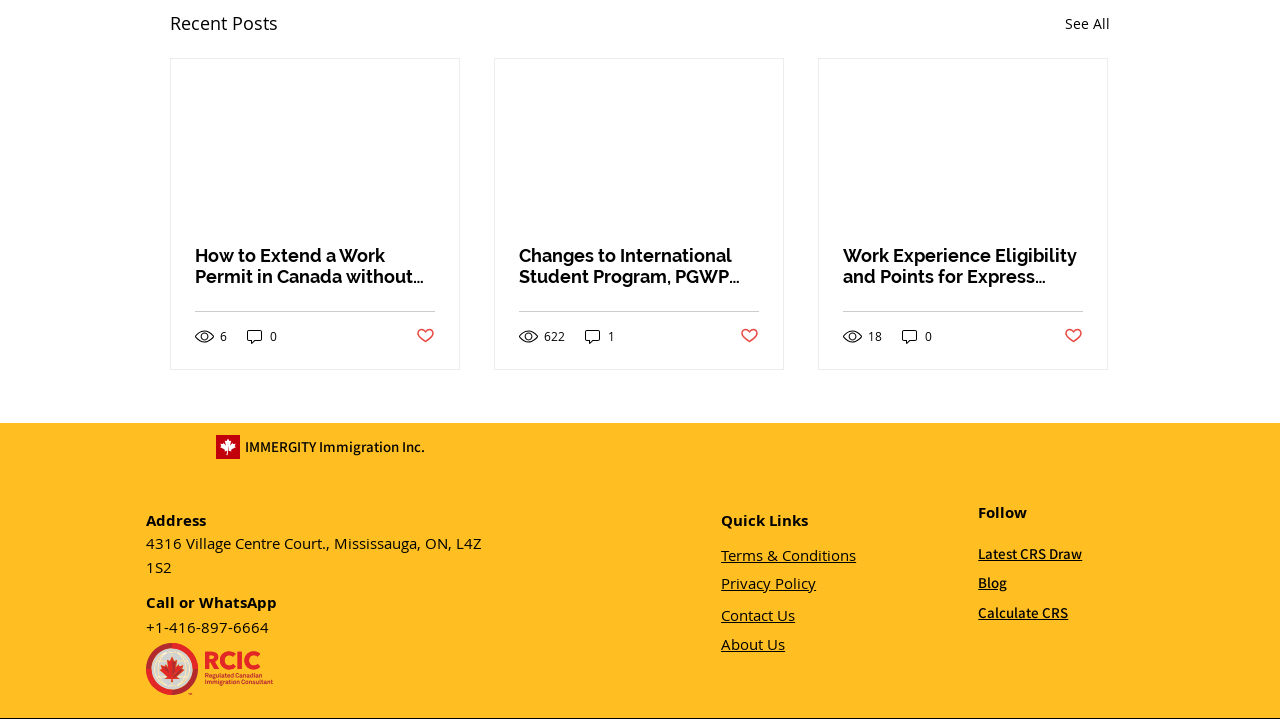What is the phone number to call or WhatsApp?
Using the screenshot, give a one-word or short phrase answer.

+1-416-897-6664